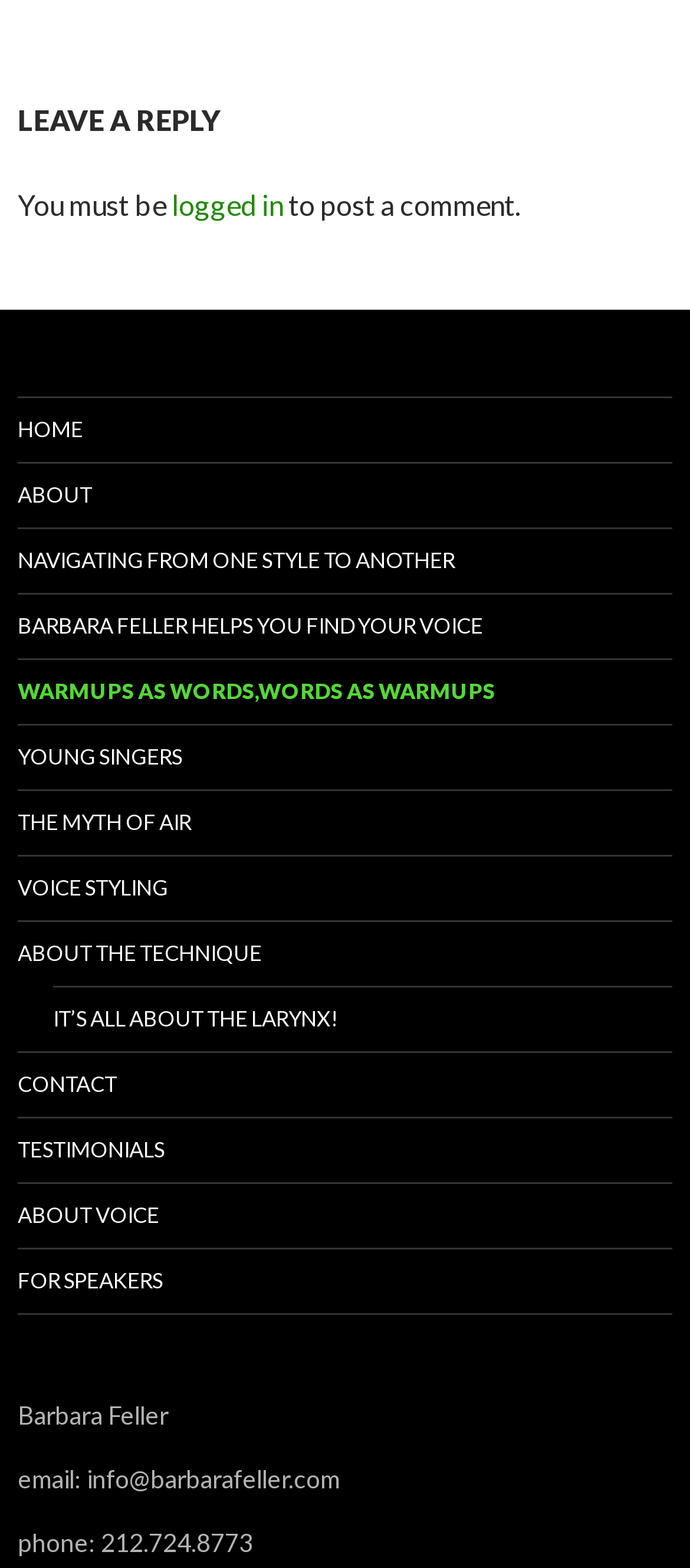Specify the bounding box coordinates for the region that must be clicked to perform the given instruction: "click on the 'logged in' link".

[0.249, 0.119, 0.41, 0.141]